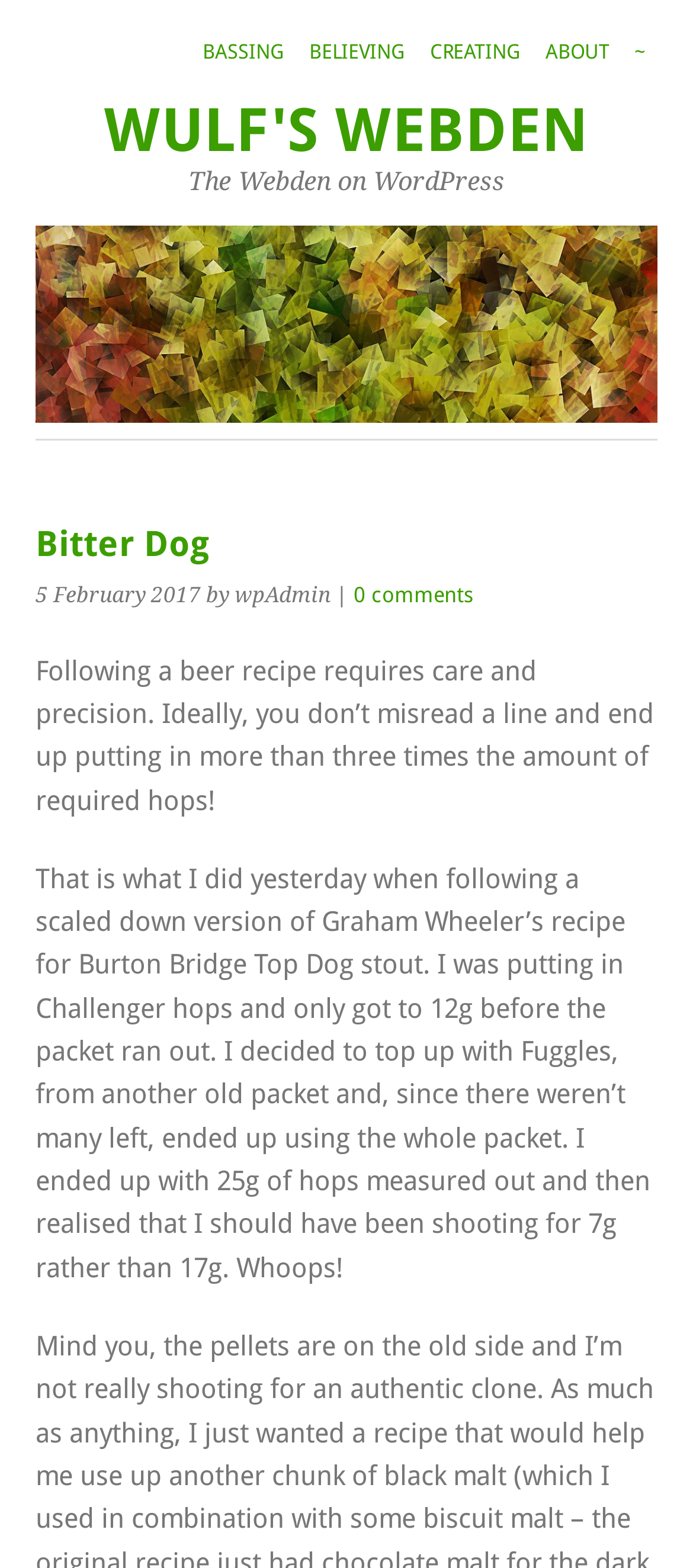How much hops was supposed to be used in the recipe?
Your answer should be a single word or phrase derived from the screenshot.

7g